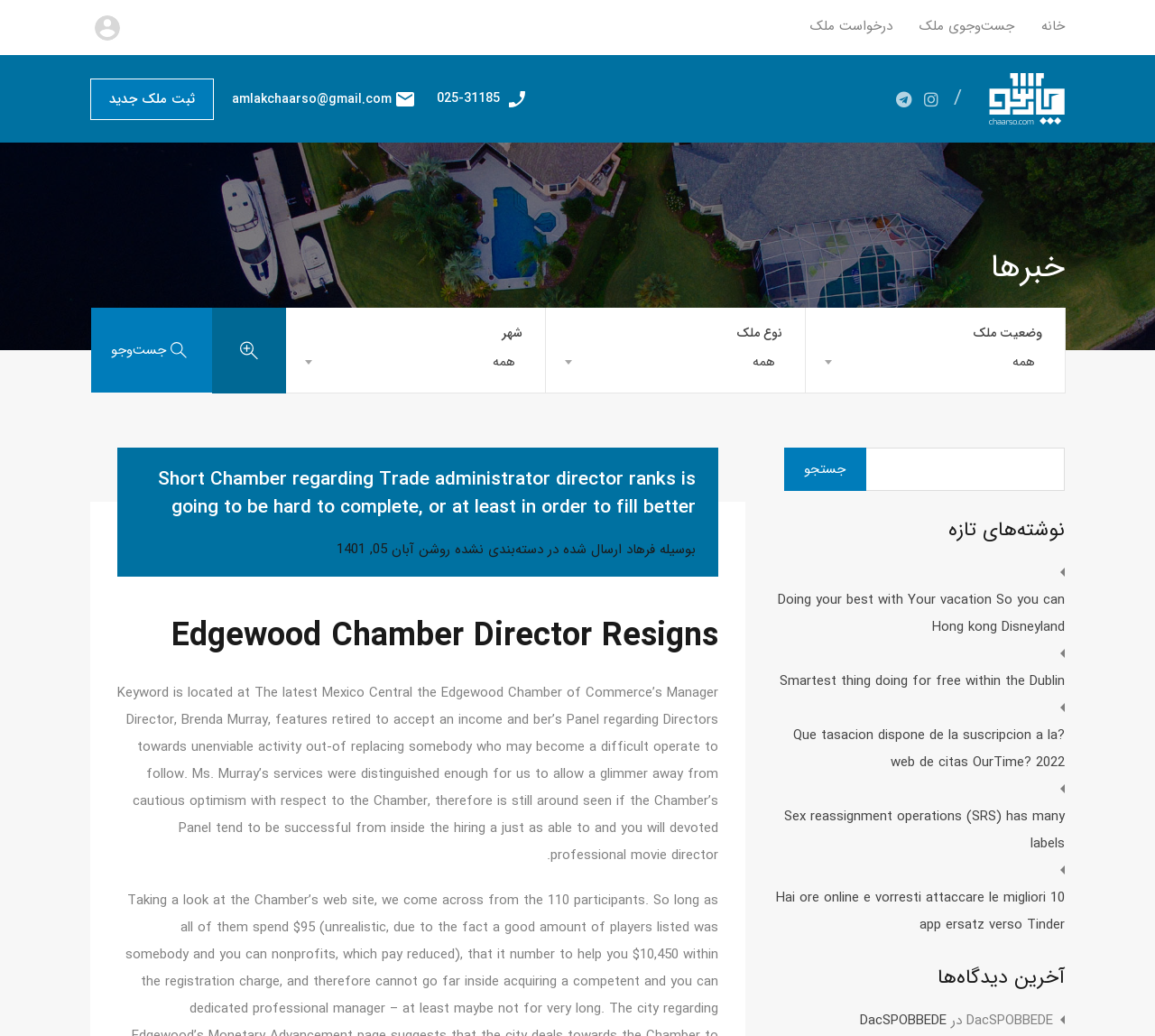Pinpoint the bounding box coordinates of the area that should be clicked to complete the following instruction: "click on the 'جست‌وجو' button". The coordinates must be given as four float numbers between 0 and 1, i.e., [left, top, right, bottom].

[0.079, 0.297, 0.184, 0.379]